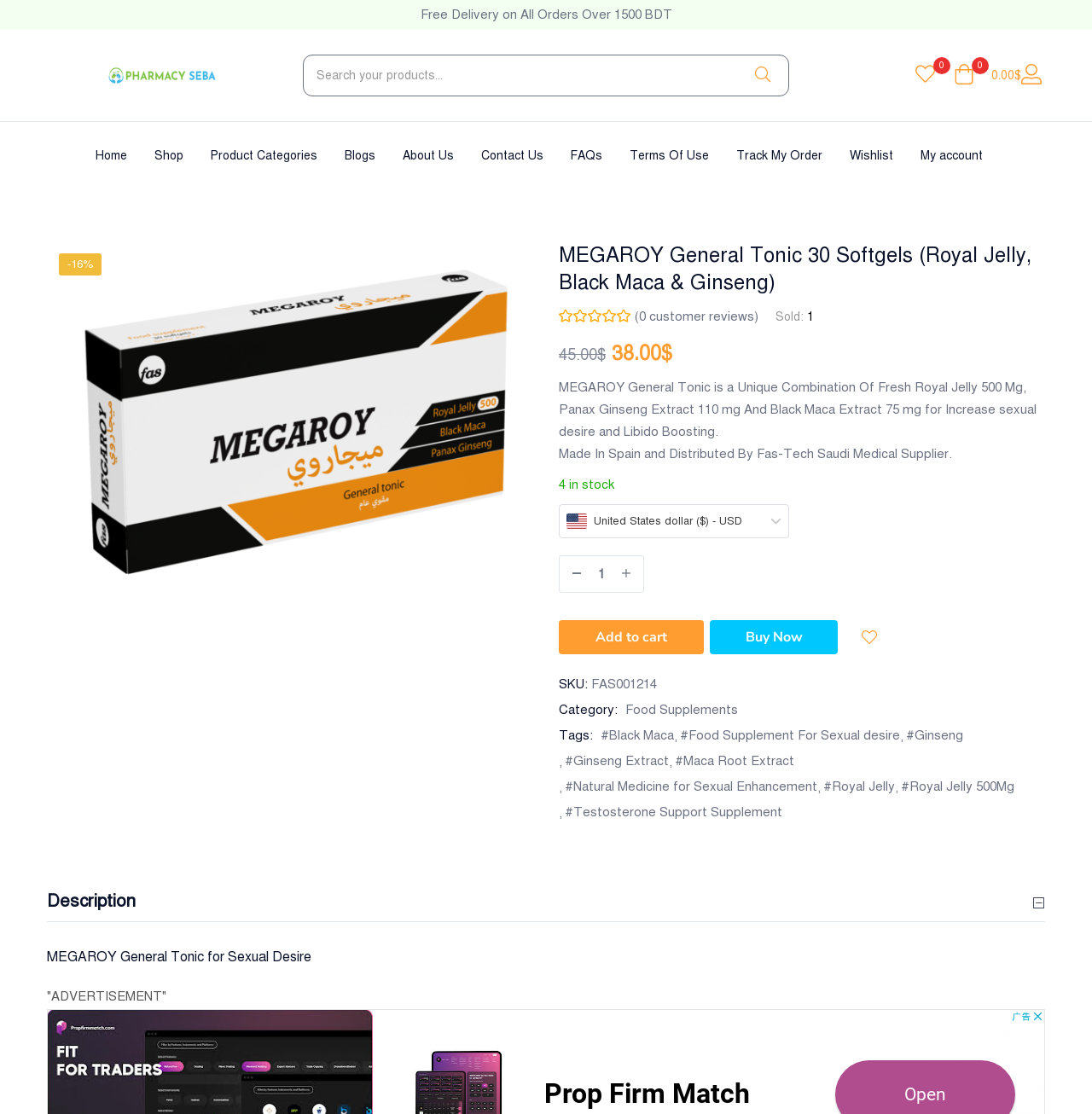Please answer the following query using a single word or phrase: 
What is the category of the product?

Food Supplements